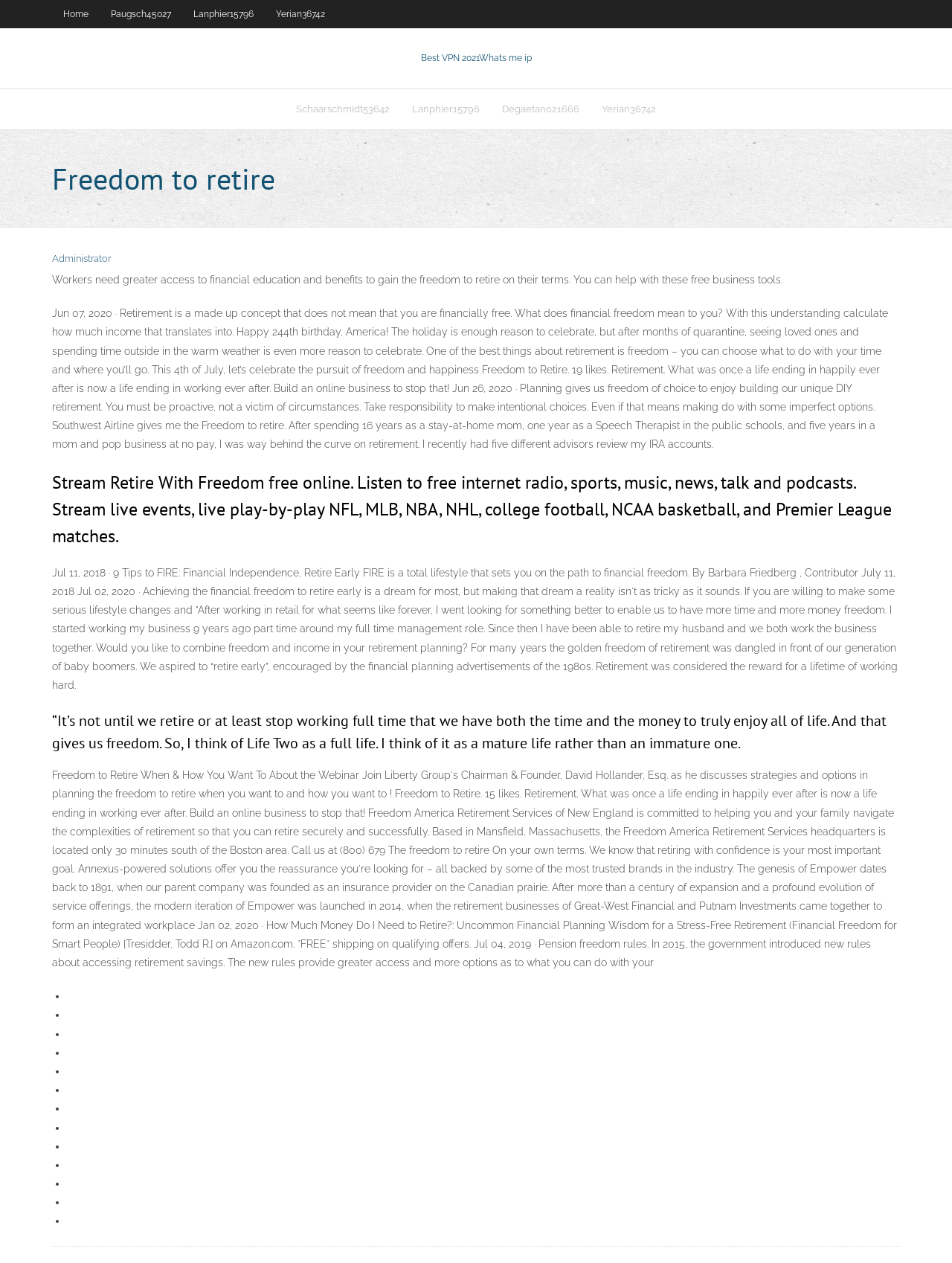Determine the bounding box coordinates of the section to be clicked to follow the instruction: "Click on the 'Best VPN 2021' link". The coordinates should be given as four float numbers between 0 and 1, formatted as [left, top, right, bottom].

[0.442, 0.042, 0.558, 0.05]